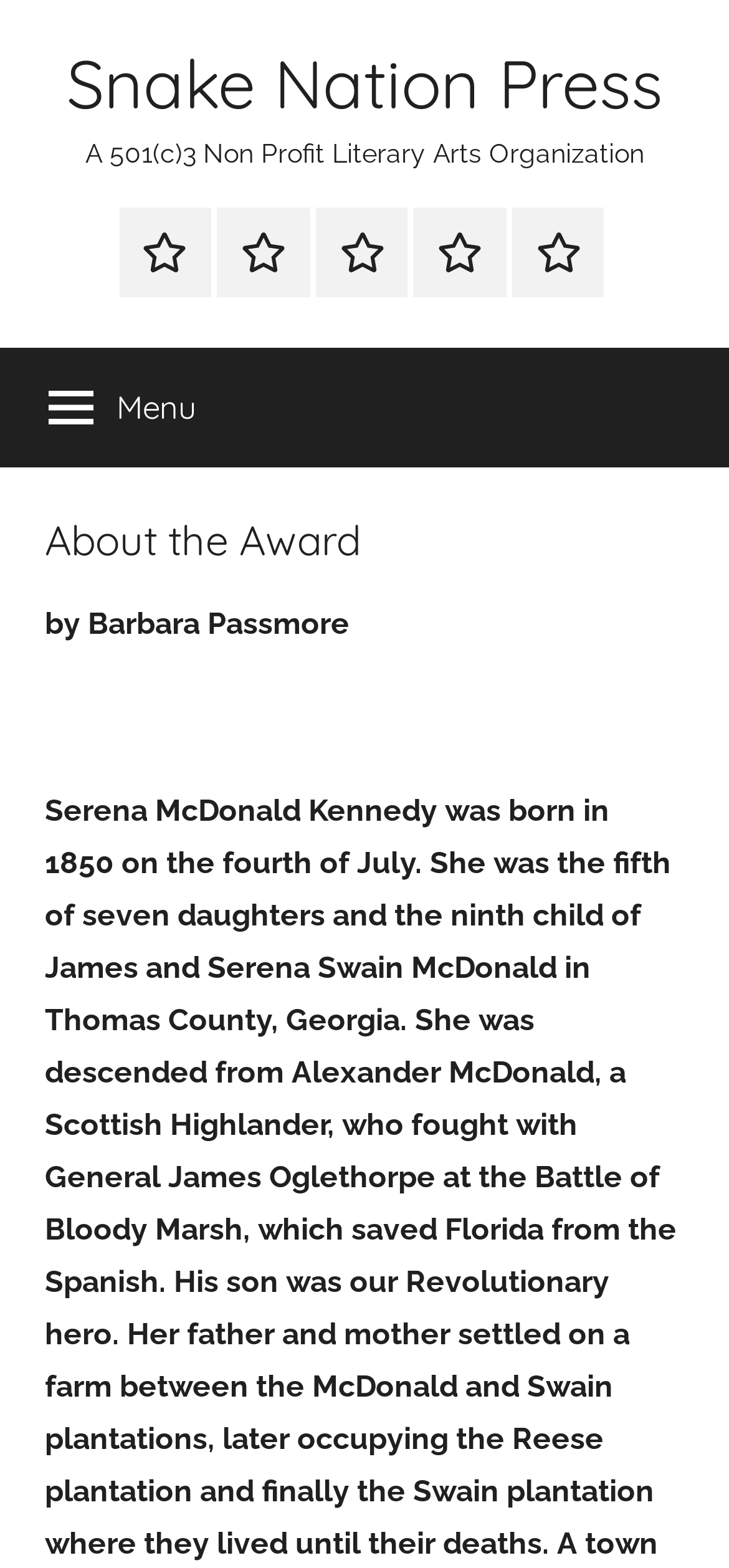Determine the bounding box coordinates for the HTML element described here: "Dow jones price weighted".

None